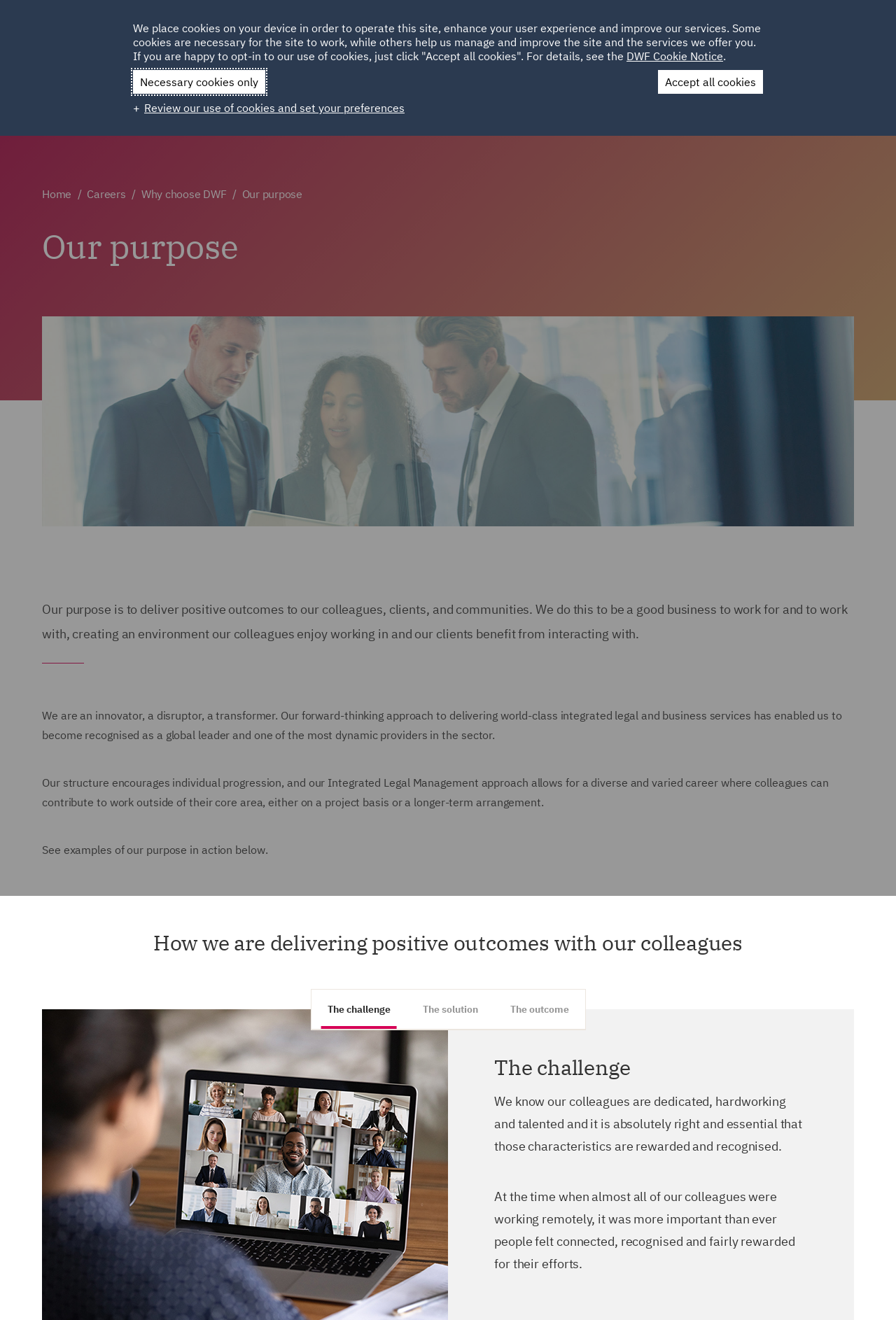How many links are in the top navigation bar?
Can you offer a detailed and complete answer to this question?

I counted the links in the top navigation bar and found 6 links: 'HOME', 'ABOUT', 'SUSTAINABILITY', 'LOCATIONS', 'CAREERS', and 'CLIENT LOGIN'.